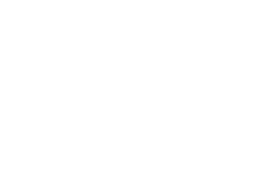What type of rifles is the sling designed for?
Provide a detailed answer to the question, using the image to inform your response.

According to the caption, the sling is tailored for smallbore rifles as well as air rifles, indicating its versatility and compatibility with different types of rifles.